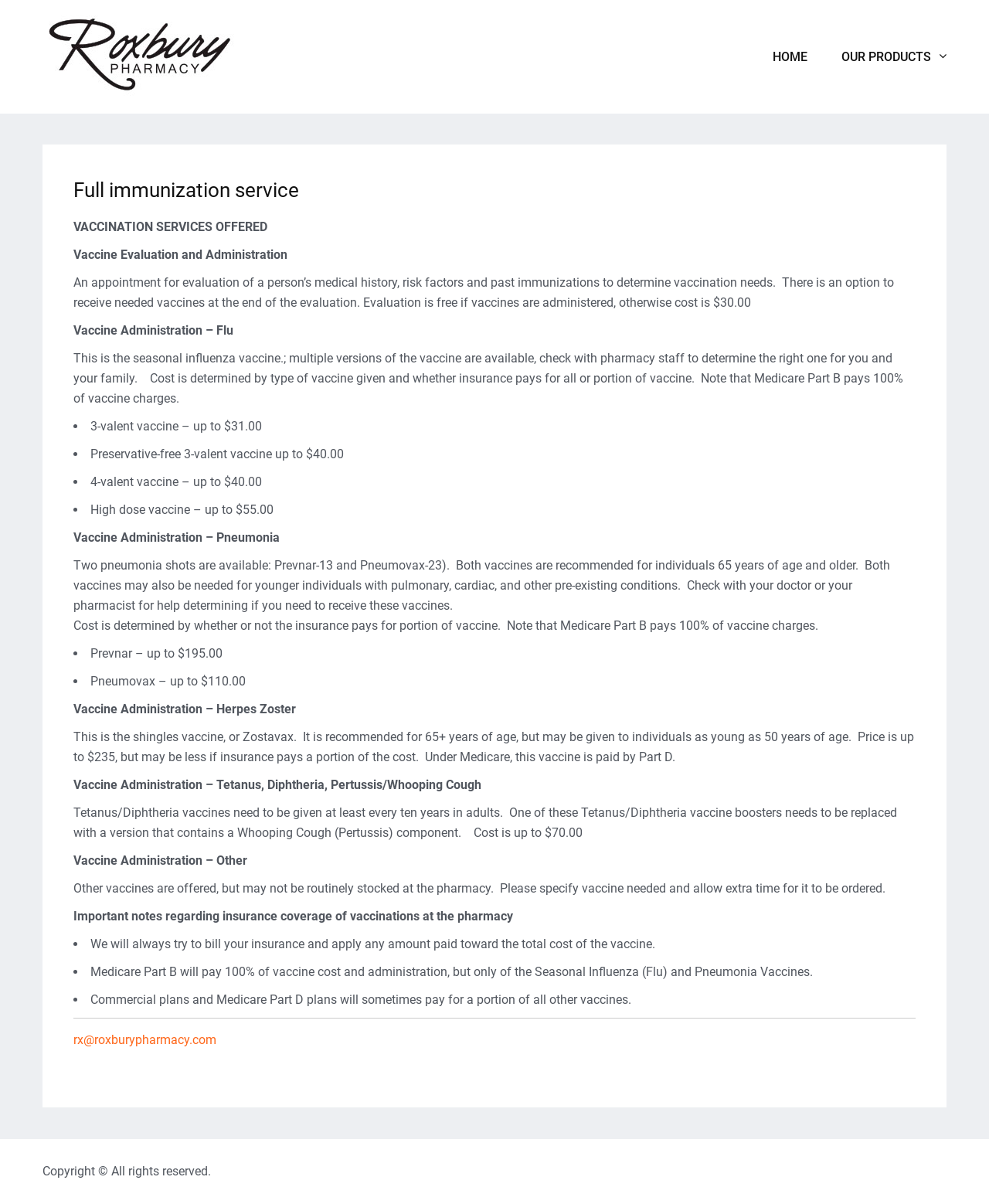Please answer the following question using a single word or phrase: 
What is the name of the pharmacy?

Roxbury Pharmacy